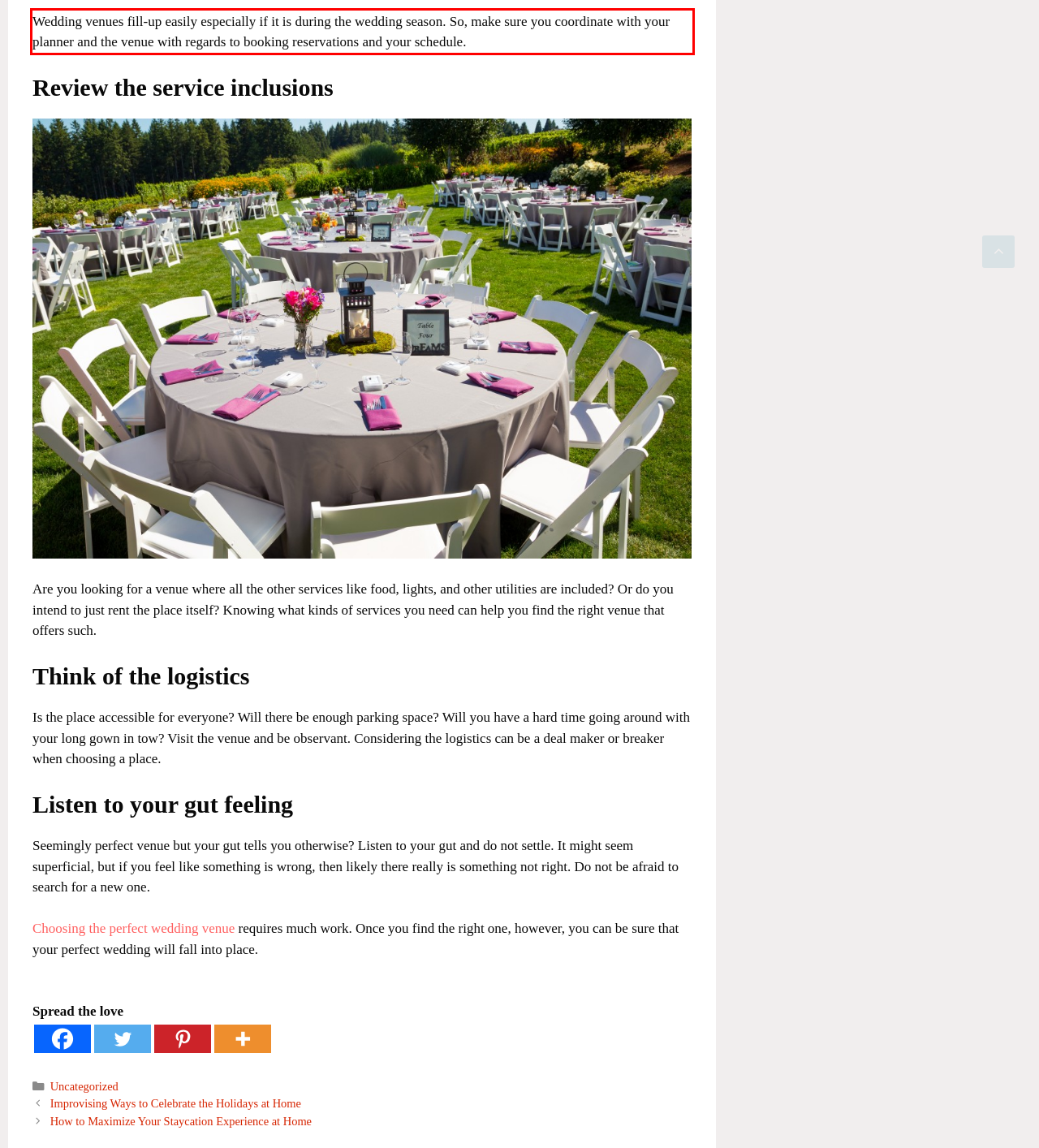Given a screenshot of a webpage with a red bounding box, extract the text content from the UI element inside the red bounding box.

Wedding venues fill-up easily especially if it is during the wedding season. So, make sure you coordinate with your planner and the venue with regards to booking reservations and your schedule.